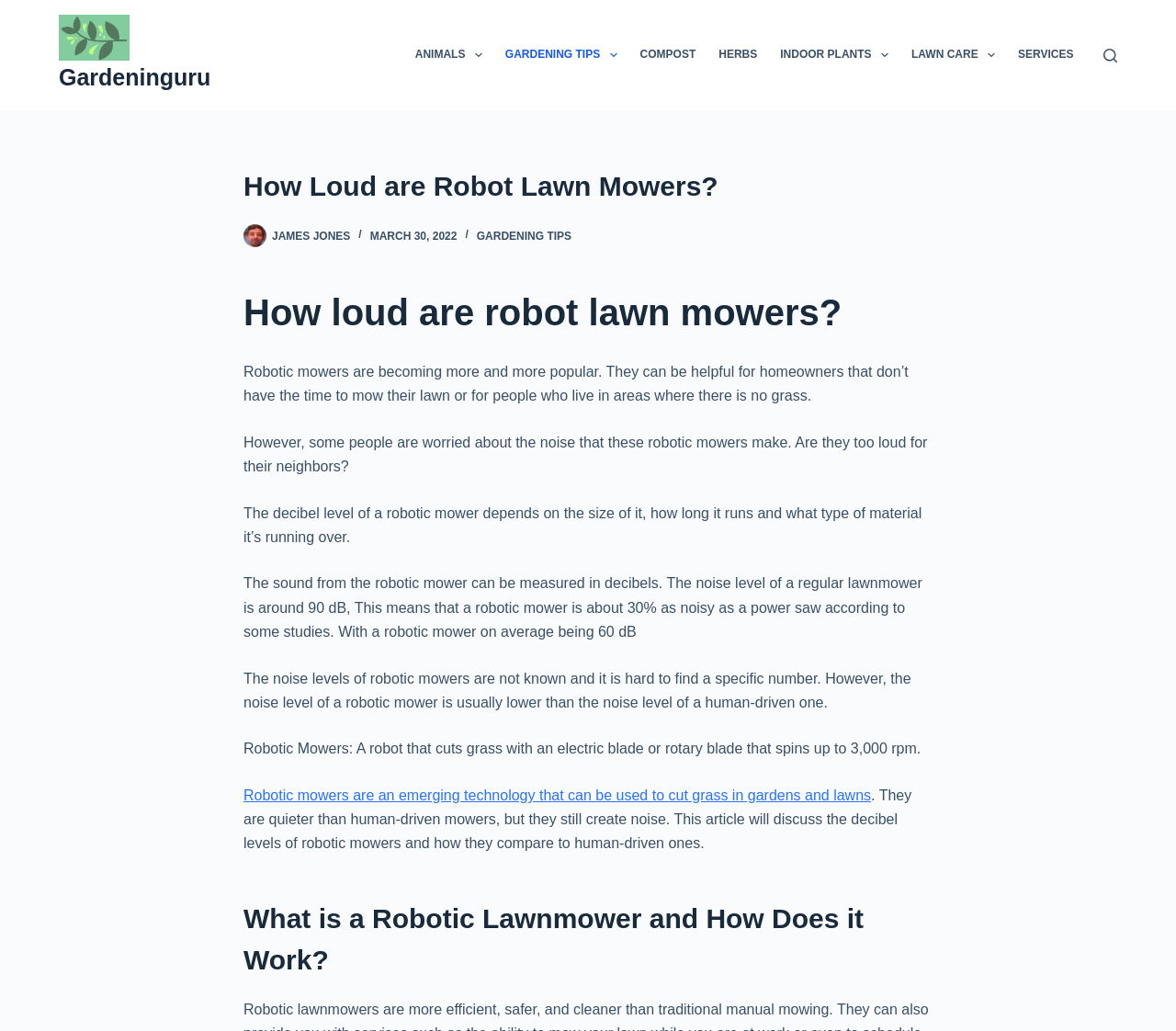Locate the bounding box coordinates of the element that should be clicked to fulfill the instruction: "Read the article by 'James Jones'".

[0.207, 0.217, 0.227, 0.24]